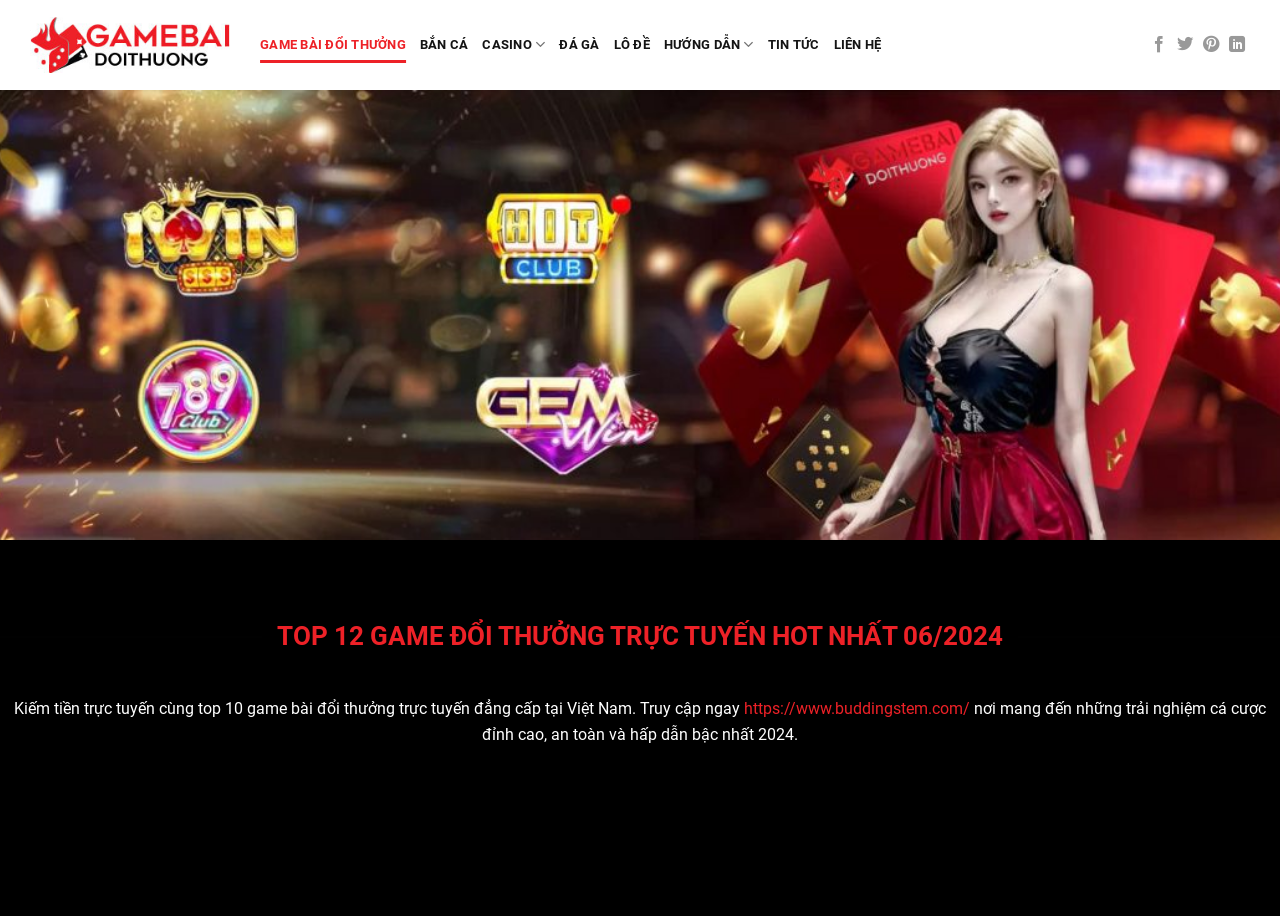Please specify the coordinates of the bounding box for the element that should be clicked to carry out this instruction: "Explore BẮN CÁ". The coordinates must be four float numbers between 0 and 1, formatted as [left, top, right, bottom].

[0.328, 0.029, 0.366, 0.069]